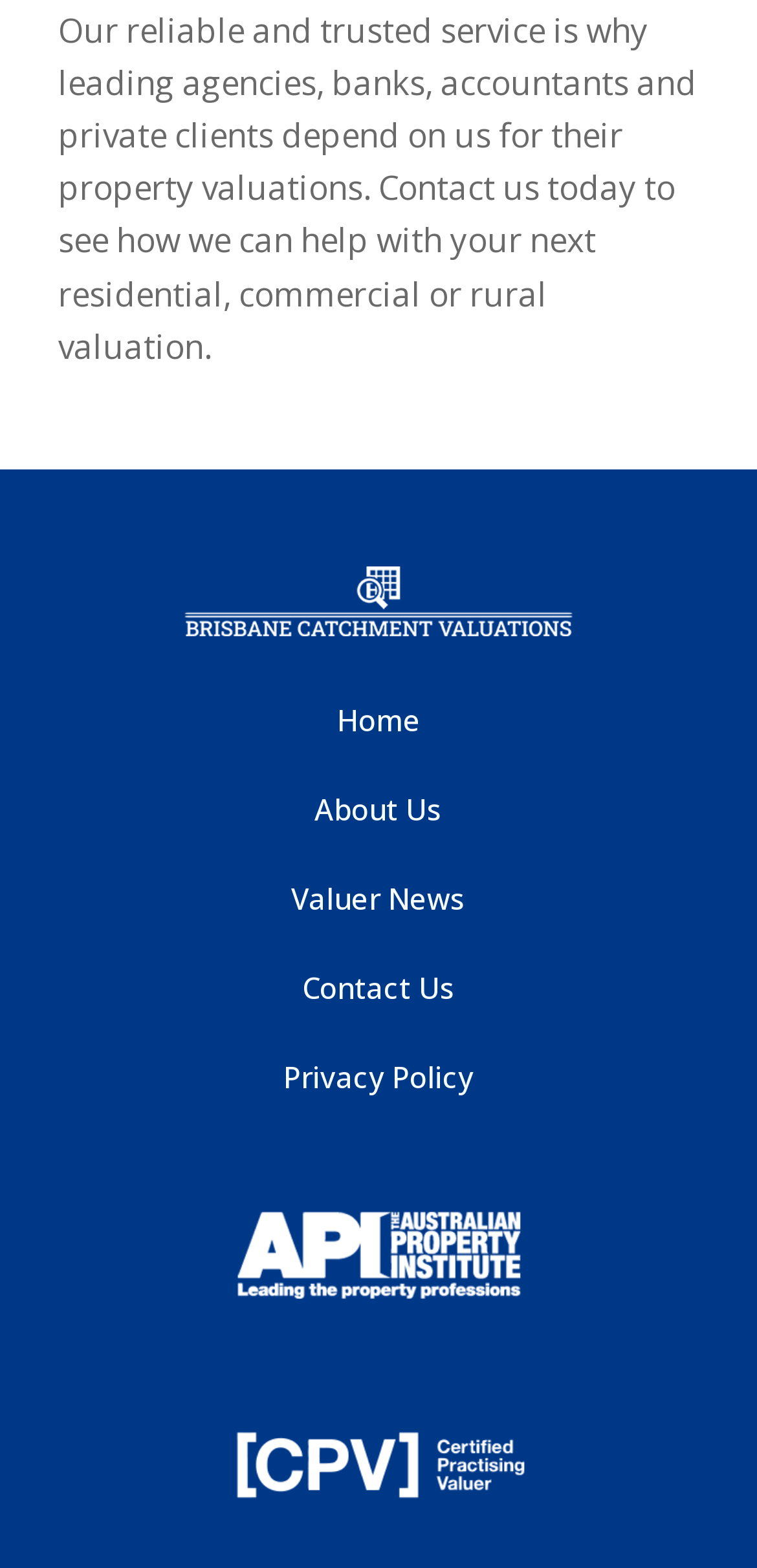From the element description: "alt="Brisbane Catchment Valuations logo"", extract the bounding box coordinates of the UI element. The coordinates should be expressed as four float numbers between 0 and 1, in the order [left, top, right, bottom].

[0.244, 0.361, 0.756, 0.406]